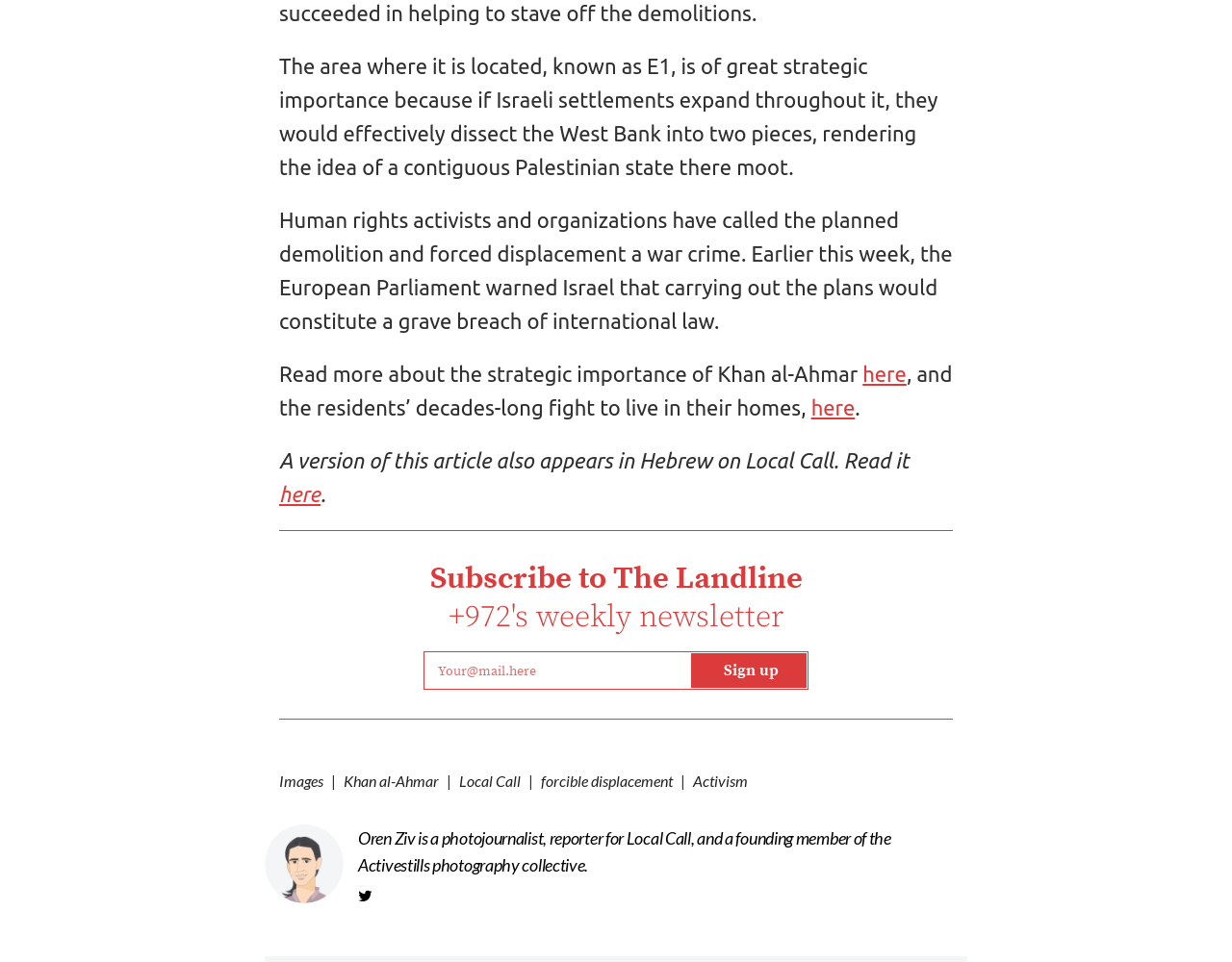Determine the bounding box of the UI component based on this description: "alt="Oren Ziv" title="Oren Ziv"". The bounding box coordinates should be four float values between 0 and 1, i.e., [left, top, right, bottom].

[0.216, 0.859, 0.277, 0.941]